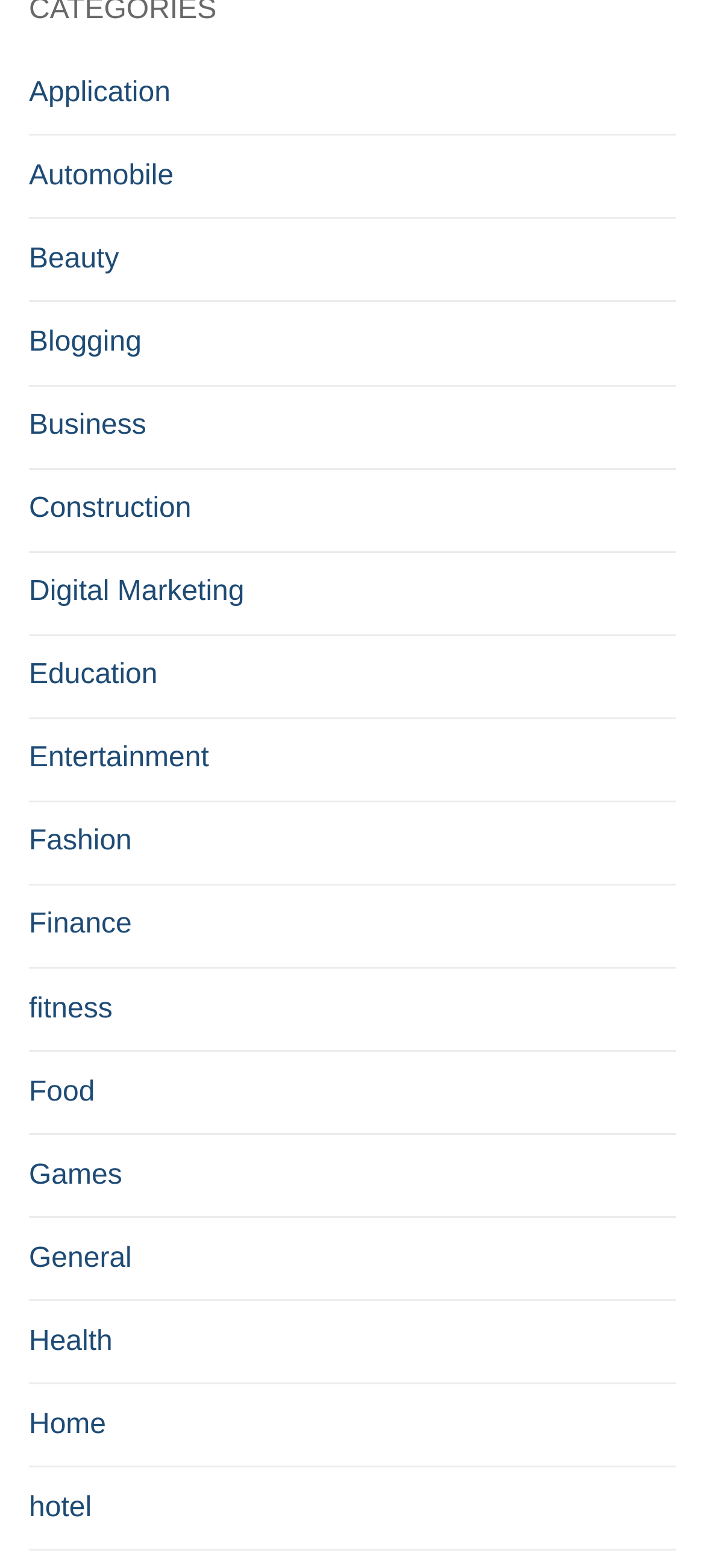Is there a 'Sports' category?
Provide a short answer using one word or a brief phrase based on the image.

No